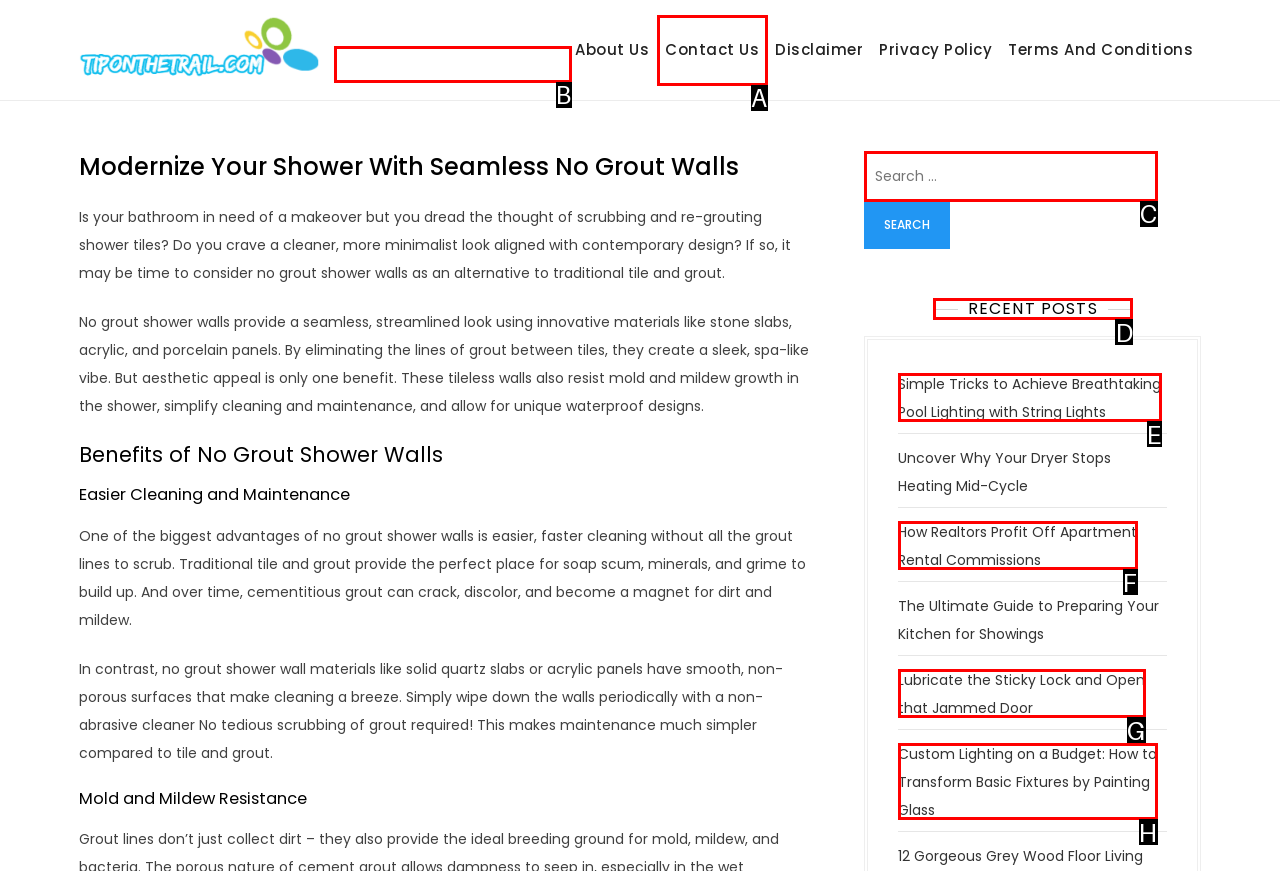Tell me the letter of the UI element I should click to accomplish the task: go to the '关于我们' page based on the choices provided in the screenshot.

None